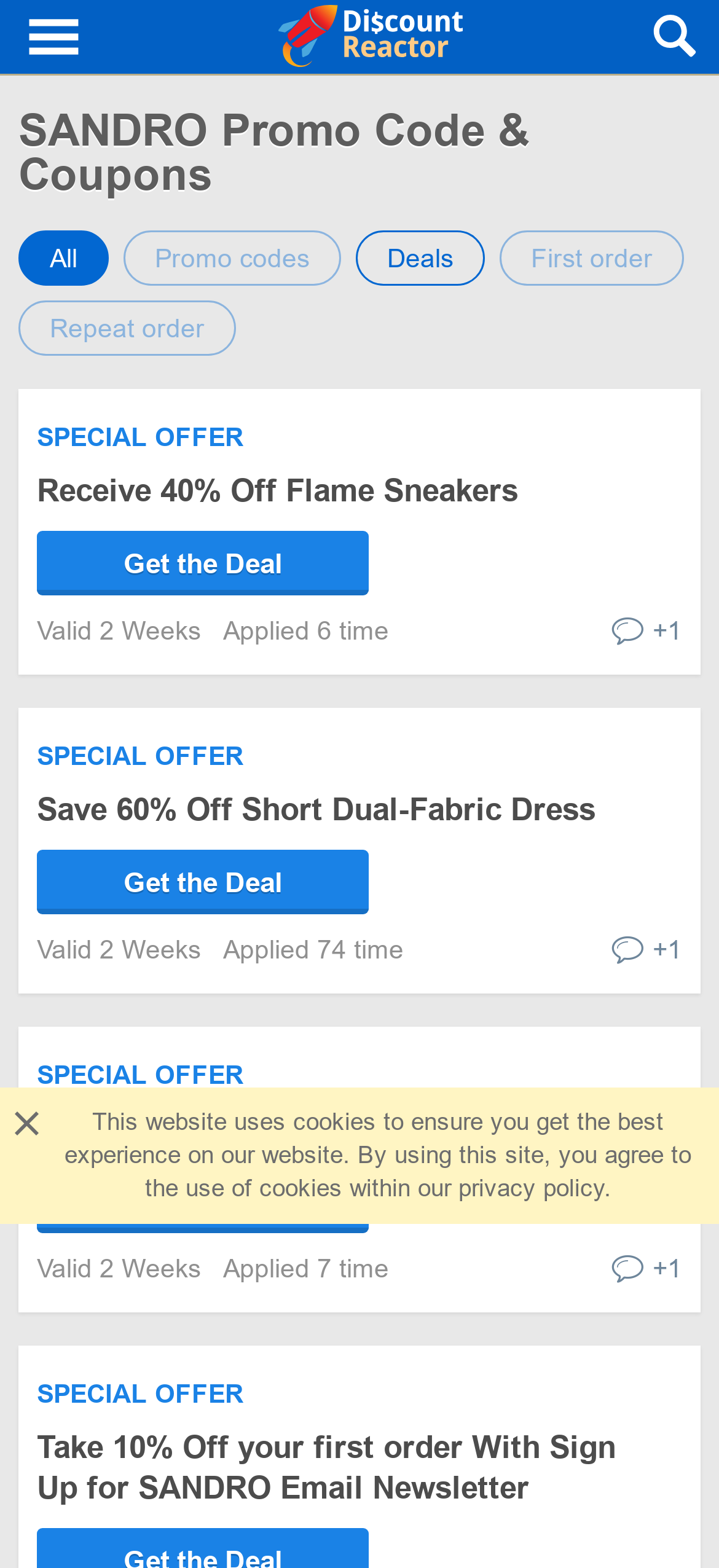Deliver a detailed narrative of the webpage's visual and textual elements.

The webpage is about SANDRO promo codes, offering 5 valid coupon codes and discounts in June 2024. At the top, there is a navigation link for DiscountReactor, followed by the DiscountReactor logo. Below that, a heading "SANDRO Promo Code & Coupons" is displayed. 

Under the heading, there are four tabs: "All", "Promo codes", "Deals", and "First order" and "Repeat order" on the next line. 

The main content of the webpage is a list of promo codes and deals, each with a "Get the Deal" button. The first promo code is "Receive 40% Off Flame Sneakers", which is valid for 2 weeks and has been applied 6 times. There is also a "+1" button next to it. 

Below that, there are more promo codes and deals, including "Save 60% Off Short Dual-Fabric Dress", "Enjoy 40% Off Smocked Printed Top", and "Take 10% Off your first order With Sign Up for SANDRO Email Newsletter". Each promo code has a "Get the Deal" button and some have a "+1" button. 

At the bottom of the webpage, there is a notice about the website using cookies, with a link to the privacy policy.